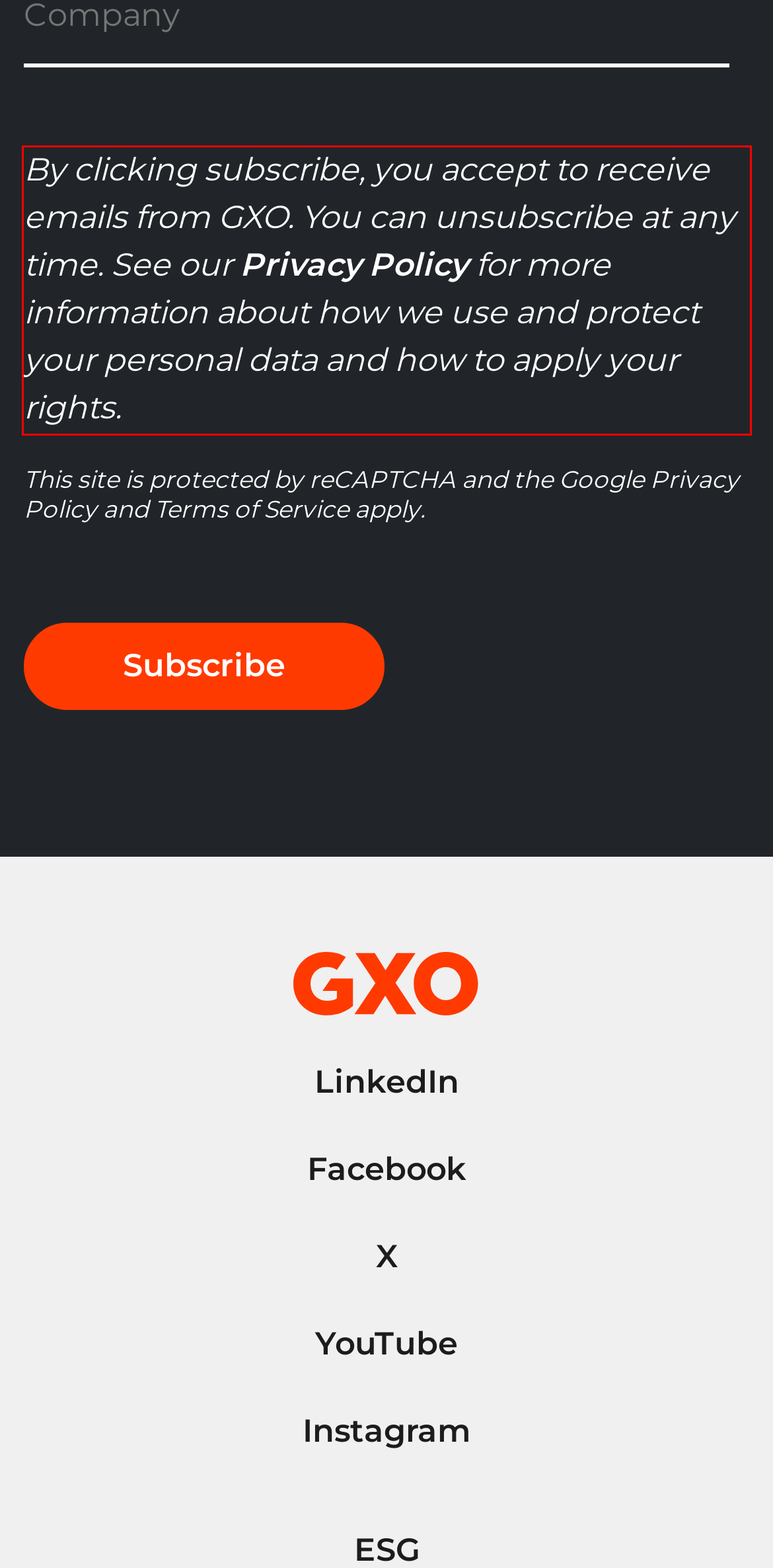Look at the screenshot of the webpage, locate the red rectangle bounding box, and generate the text content that it contains.

By clicking subscribe, you accept to receive emails from GXO. You can unsubscribe at any time. See our Privacy Policy for more information about how we use and protect your personal data and how to apply your rights.